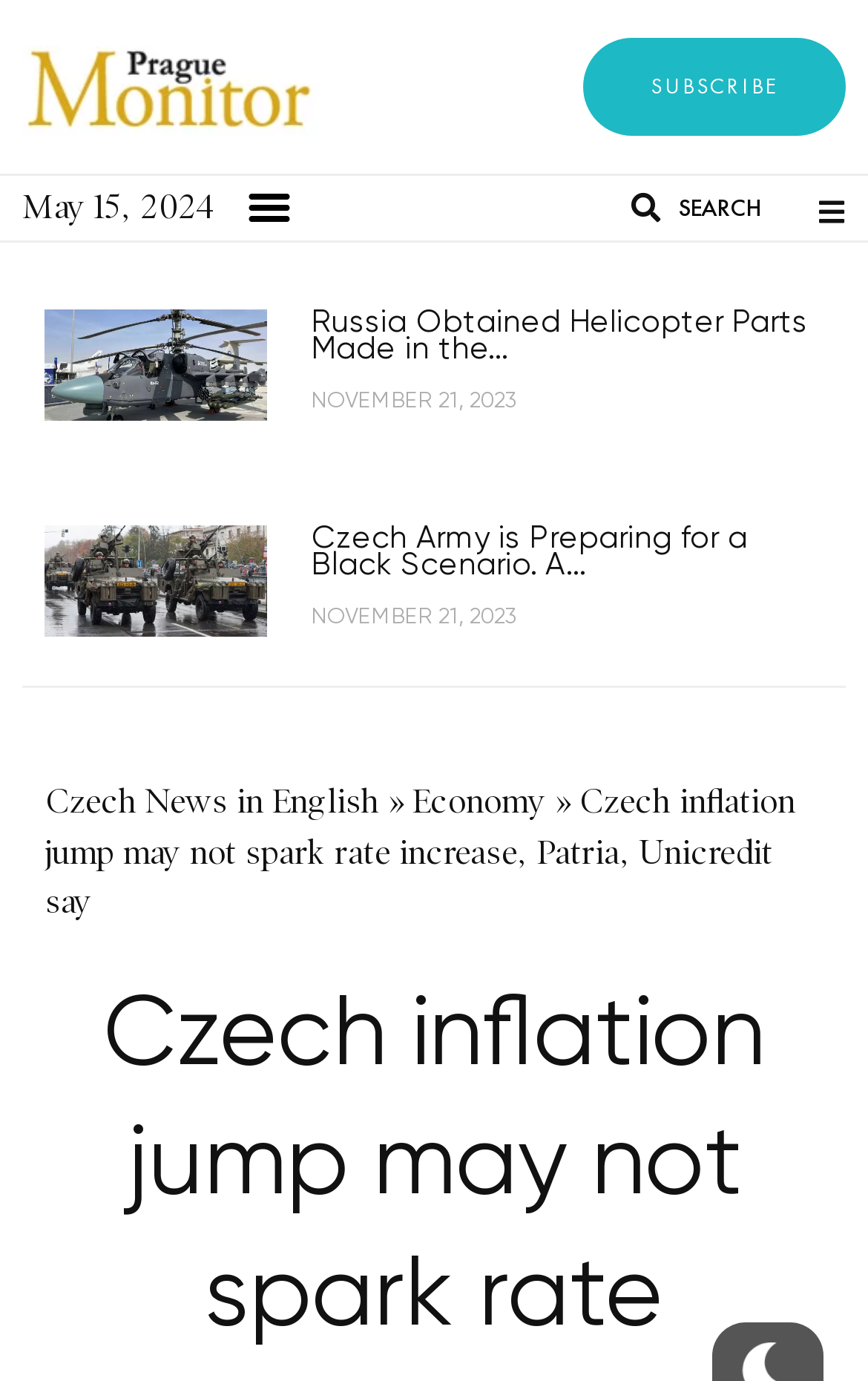Locate the coordinates of the bounding box for the clickable region that fulfills this instruction: "Search for something".

[0.782, 0.139, 0.877, 0.162]